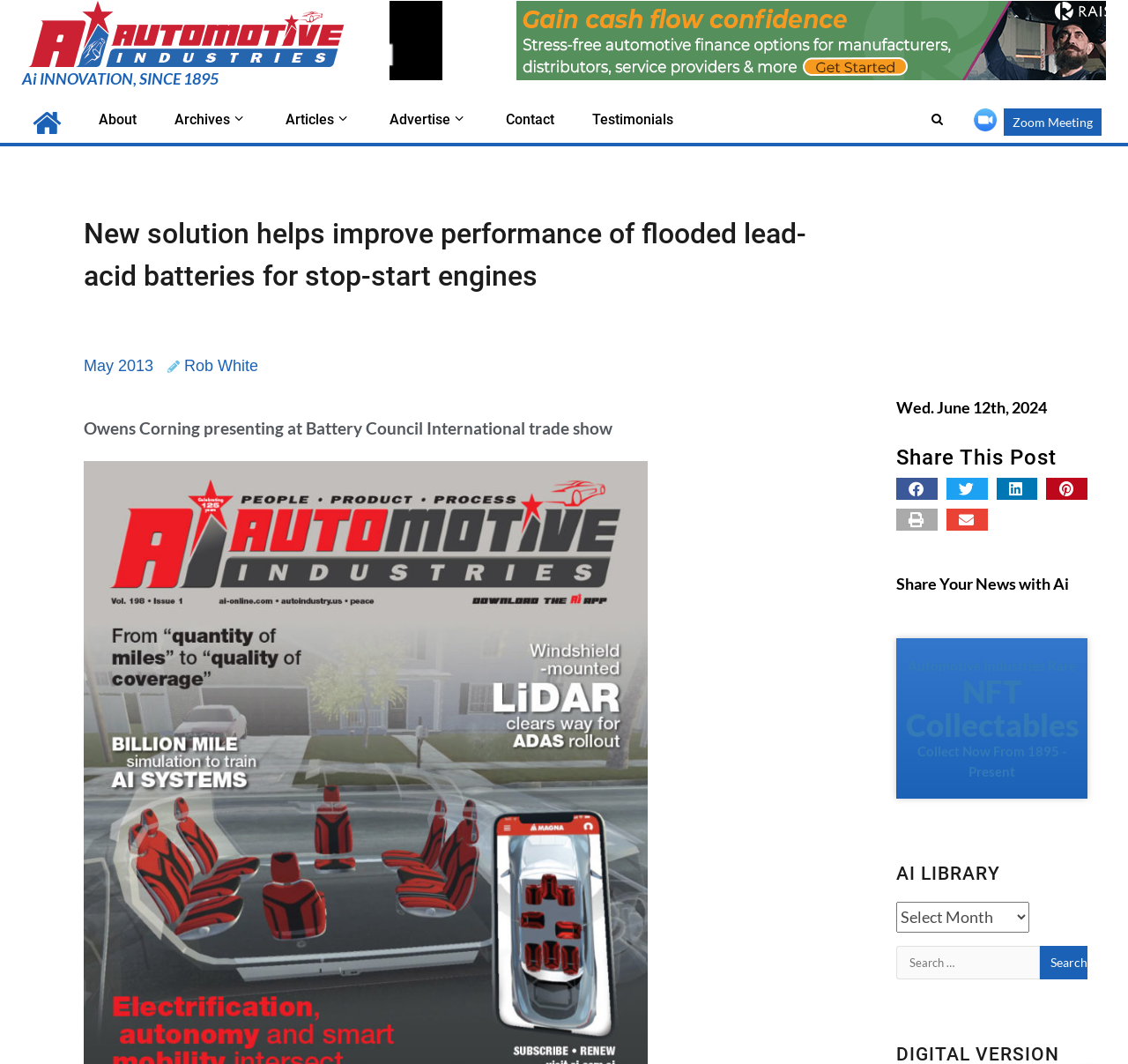Identify the bounding box coordinates for the element that needs to be clicked to fulfill this instruction: "Click on the 'About' link". Provide the coordinates in the format of four float numbers between 0 and 1: [left, top, right, bottom].

[0.088, 0.104, 0.121, 0.12]